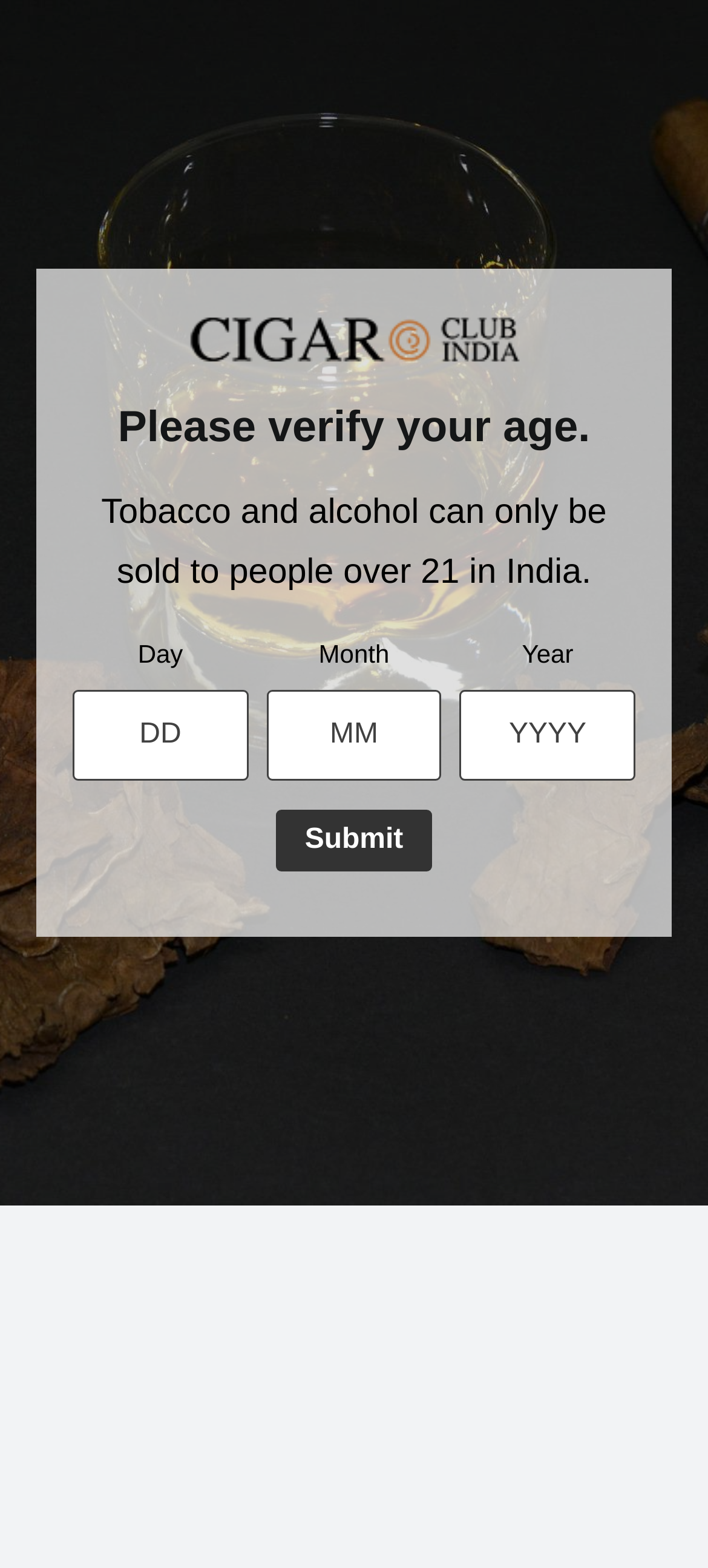Carefully examine the image and provide an in-depth answer to the question: What is the age requirement to purchase tobacco in India?

Based on the age verification dialog, it is stated that 'Tobacco and alcohol can only be sold to people over 21 in India.' This implies that the age requirement to purchase tobacco in India is 21.